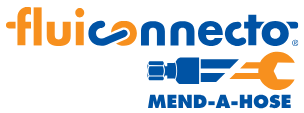Use a single word or phrase to answer the following:
What does the 'Mend-A-Hose' logo include?

A graphic element resembling a hose connector